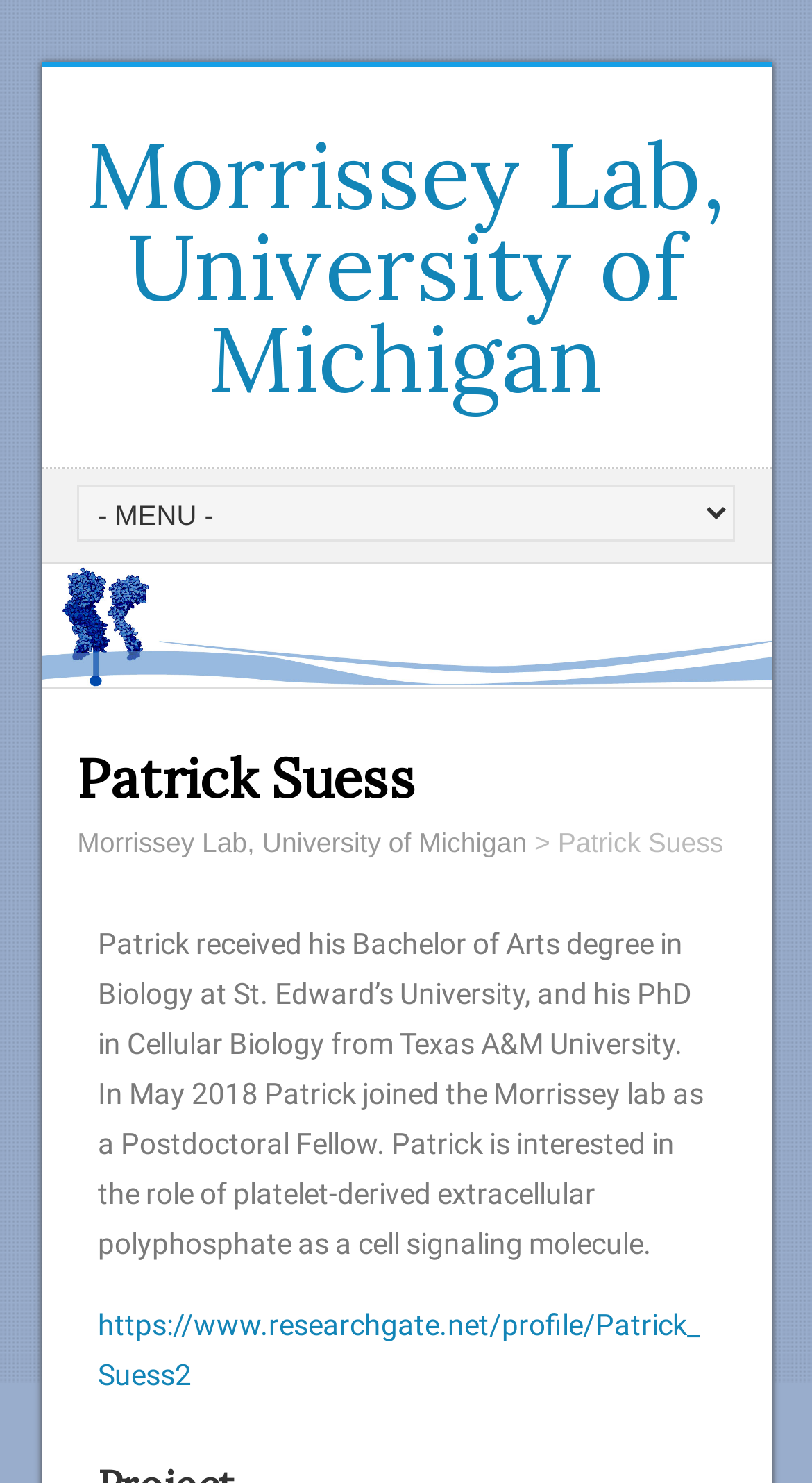What is the profile link of Patrick?
Please elaborate on the answer to the question with detailed information.

The webpage provides a link to Patrick's profile on ResearchGate, which is https://www.researchgate.net/profile/Patrick_Suess2.